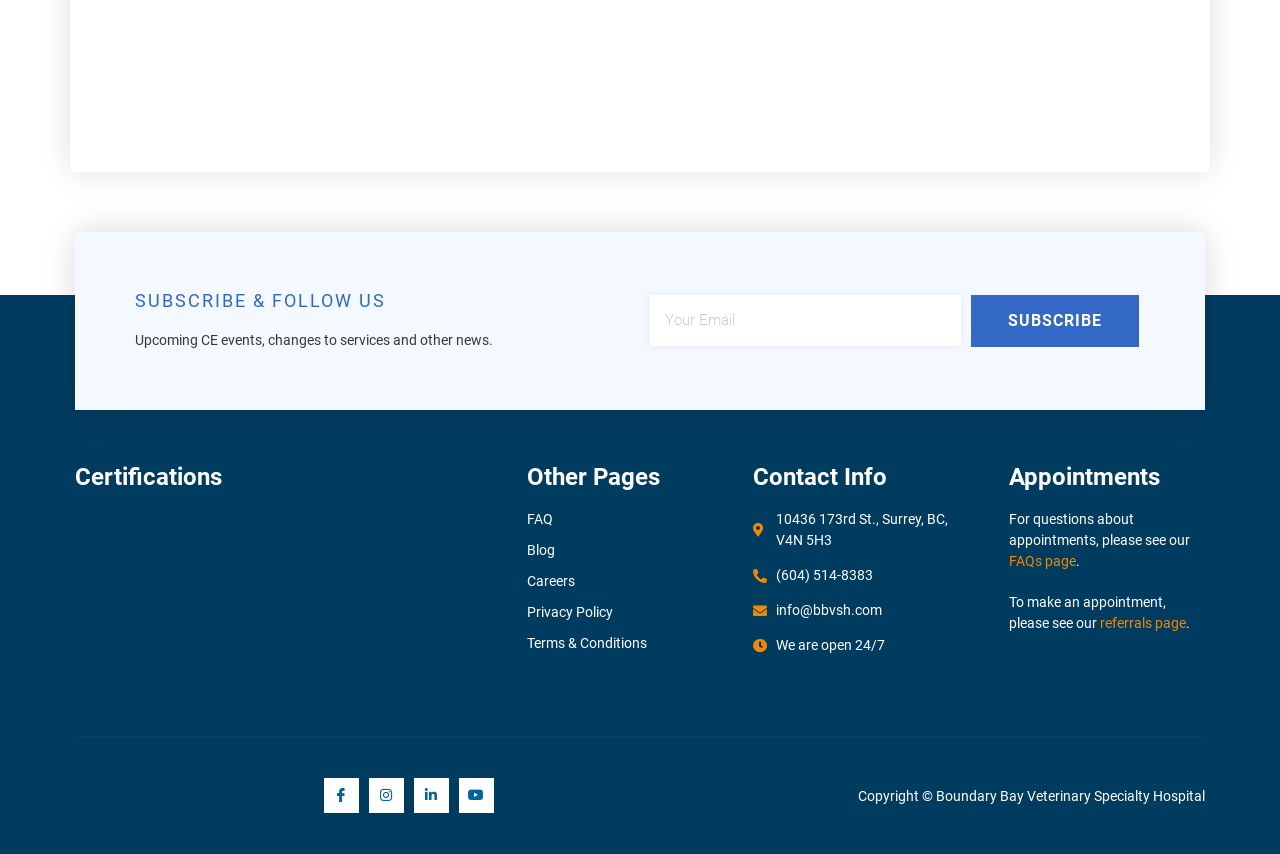Given the webpage screenshot, identify the bounding box of the UI element that matches this description: "info@bbvsh.com".

[0.588, 0.703, 0.757, 0.728]